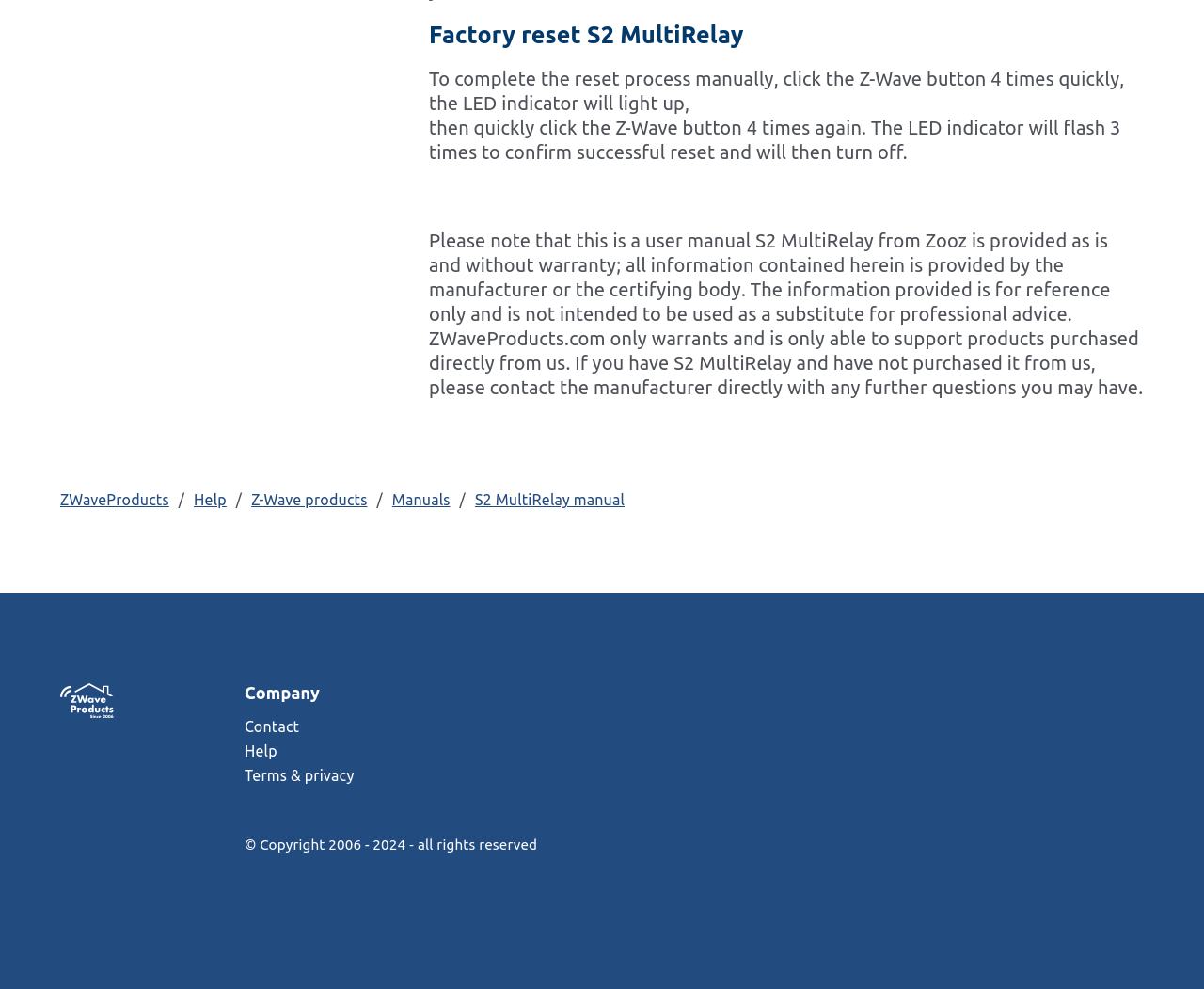Given the content of the image, can you provide a detailed answer to the question?
What is the purpose of clicking the Z-Wave button 4 times quickly?

According to the instructions on the webpage, clicking the Z-Wave button 4 times quickly is the first step to complete the reset process manually. This is mentioned in the StaticText element with the text 'To complete the reset process manually, click the Z-Wave button 4 times quickly, the LED indicator will light up,'.